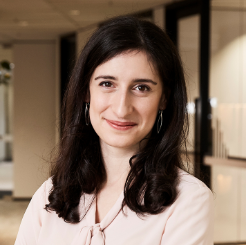Using the elements shown in the image, answer the question comprehensively: What is the color of Anna Cohen's blouse?

The caption describes Anna Cohen's attire as a 'light pink blouse with a bow tie at the collar', which clearly states the color of her blouse as light pink.